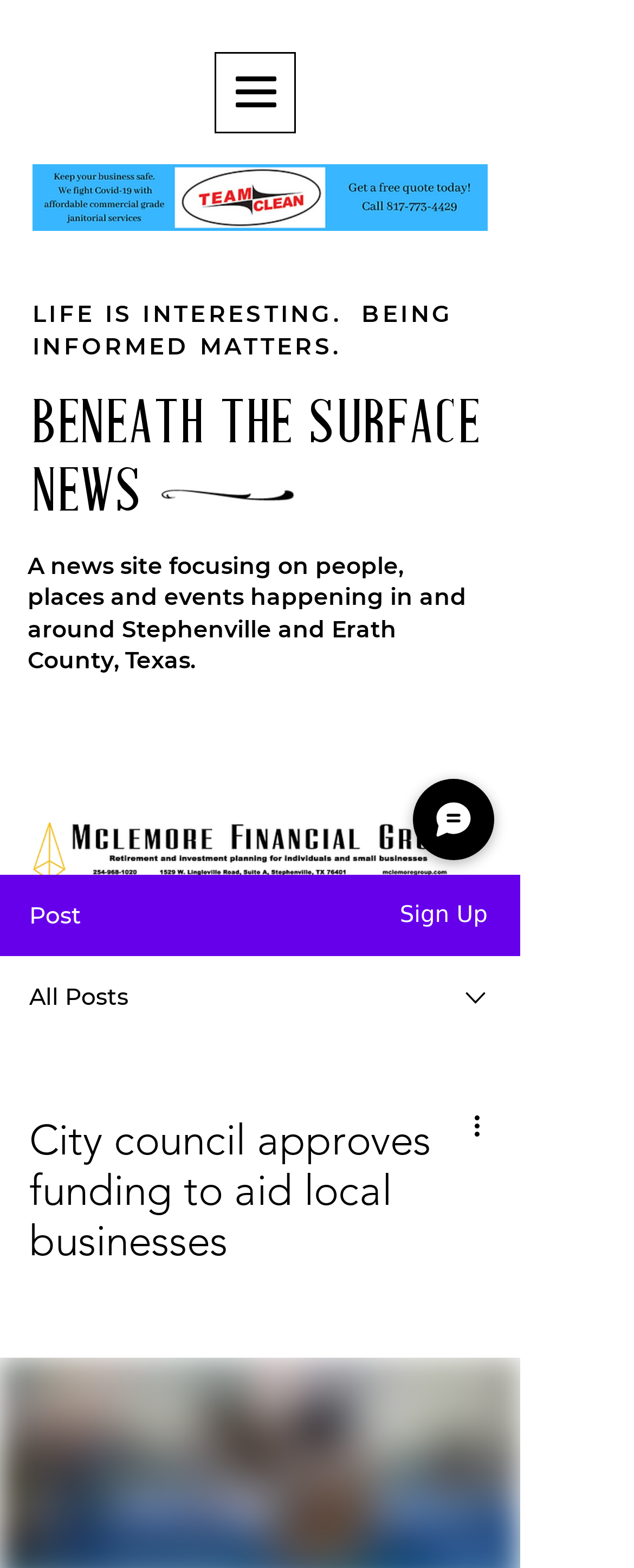Generate a comprehensive caption for the webpage you are viewing.

The webpage appears to be a news website, with a focus on local news and events in Stephenville and Erath County, Texas. At the top left of the page, there is a navigation menu button. Next to it, there is a large image with the text "Team Clean NEW size.png". Below this image, there is a static text element with the phrase "LIFE IS INTERESTING. BEING INFORMED MATTERS." 

Further down, there are two headings: "BENEATH THE SURFACE" and "NEWS". The "BENEATH THE SURFACE" heading has a link with the same text. The "NEWS" heading is positioned above an image with the filename "Florish-1.png". 

Below the "NEWS" heading, there is a static text element that describes the website's focus on people, places, and events in and around Stephenville and Erath County, Texas. Next to this text, there is an iframe for site search. 

On the right side of the page, there is a banner image with the filename "McLemoree banner.png", which is also a link. Below this banner, there are three static text elements: "Post", "Sign Up", and "All Posts". There is also a small image and a combobox with a "More actions" button. 

The main content of the page appears to be an article with the heading "City council approves funding to aid local businesses", which is also the title of the webpage. This article is positioned below the combobox. Finally, there is a "Chat" button at the bottom right of the page, accompanied by a small image.